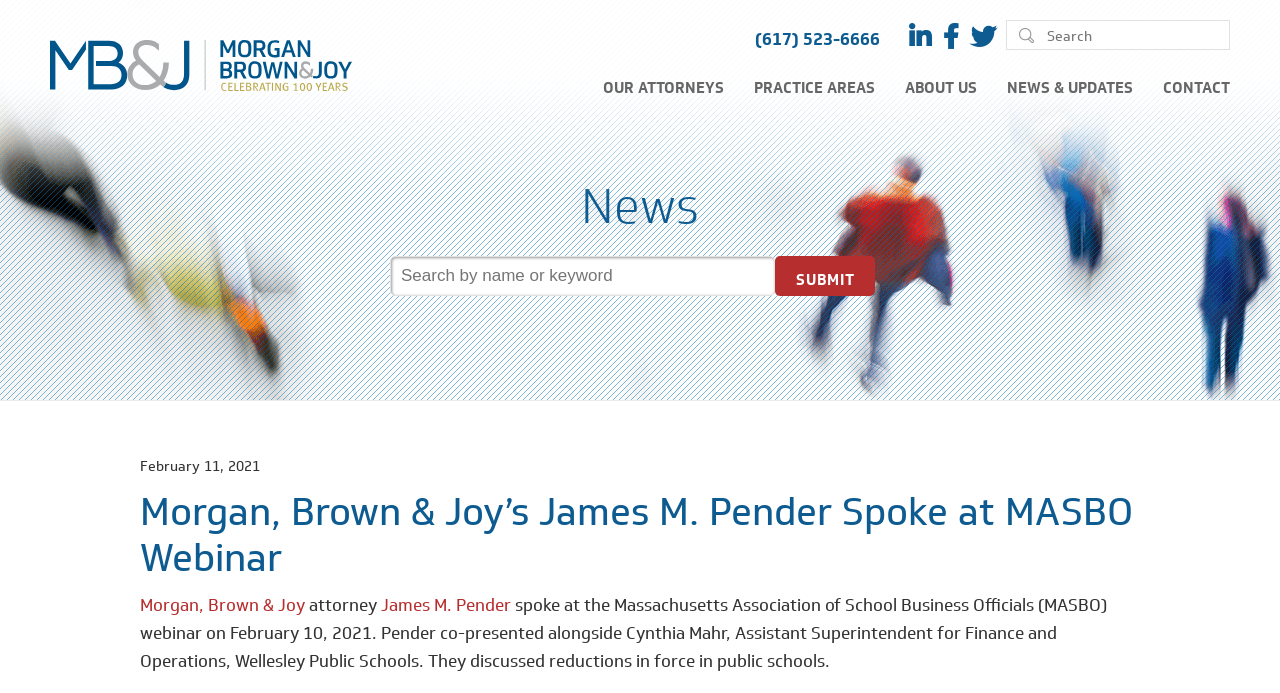Illustrate the webpage's structure and main components comprehensively.

The webpage appears to be a news article or press release from the law firm Morgan, Brown & Joy. At the top left, there is a logo of the law firm, accompanied by a link to the firm's homepage. 

Below the logo, there is a navigation menu with links to various sections of the website, including "OUR ATTORNEYS", "PRACTICE AREAS", "ABOUT US", "NEWS & UPDATES", and "CONTACT". 

To the right of the navigation menu, there is a phone number and three social media links. A search bar is located at the top right corner of the page, accompanied by a search button.

The main content of the webpage is a news article with a heading that reads "Morgan, Brown & Joy’s James M. Pender Spoke at MASBO Webinar". The article is dated February 11, 2021, and it reports on a webinar where attorney James M. Pender spoke alongside Cynthia Mahr, Assistant Superintendent for Finance and Operations, Wellesley Public Schools. They discussed reductions in force in public schools.

Below the article, there is a link to the law firm's homepage and a brief description of James M. Pender as an attorney.